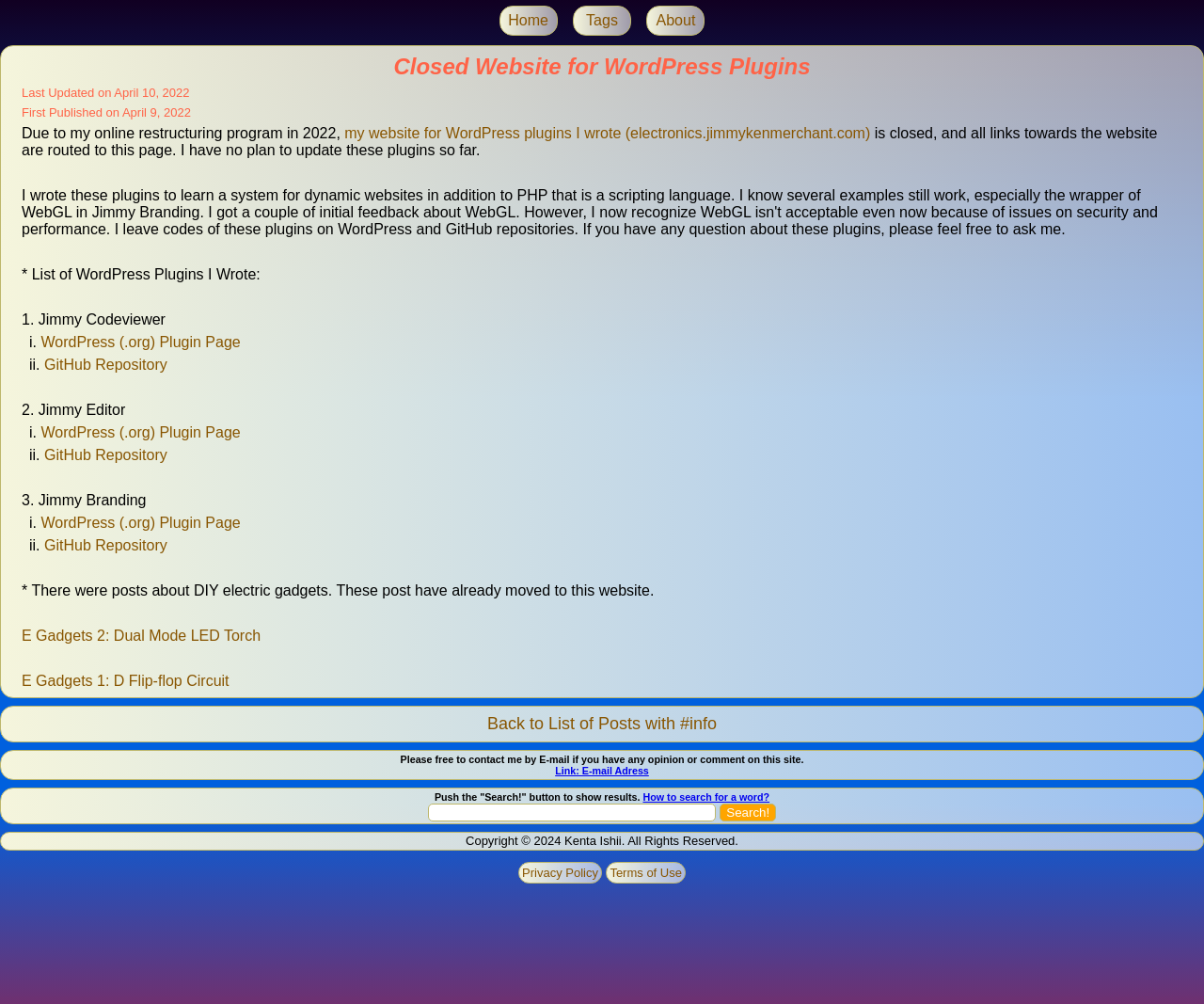Pinpoint the bounding box coordinates of the element to be clicked to execute the instruction: "Check the 'WordPress (.org) Plugin Page' for Jimmy Codeviewer".

[0.034, 0.333, 0.2, 0.349]